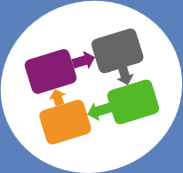Craft a detailed explanation of the image.

The image features a visually striking graphic consisting of interconnected shapes primarily in vibrant colors: purple, orange, green, and grey. Each shape resembles a square or rectangle with rounded corners, creatively positioned to intersect with arrows indicating movement and connection between them. The design conveys themes of interaction, collaboration, or a flow of information, suggesting a dynamic and engaging concept, likely related to systems or processes. The background is encircled by a soft blue hue, enhancing the visual appeal and drawing attention to the colorful shapes. This imagery could be symbolic of teamwork, data movement, or interconnected ideas in various contexts, such as management or education.